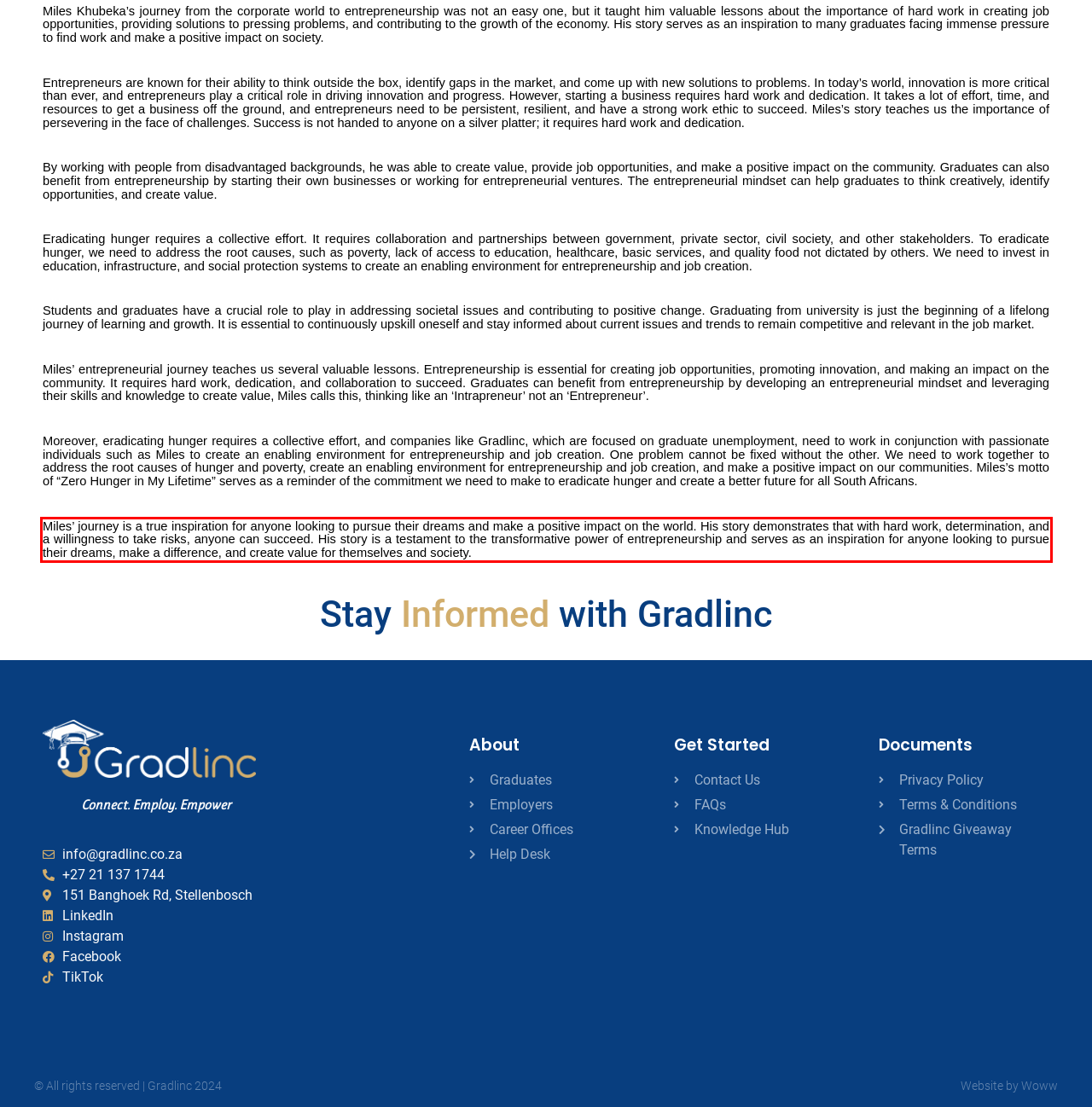With the provided screenshot of a webpage, locate the red bounding box and perform OCR to extract the text content inside it.

Miles’ journey is a true inspiration for anyone looking to pursue their dreams and make a positive impact on the world. His story demonstrates that with hard work, determination, and a willingness to take risks, anyone can succeed. His story is a testament to the transformative power of entrepreneurship and serves as an inspiration for anyone looking to pursue their dreams, make a difference, and create value for themselves and society.